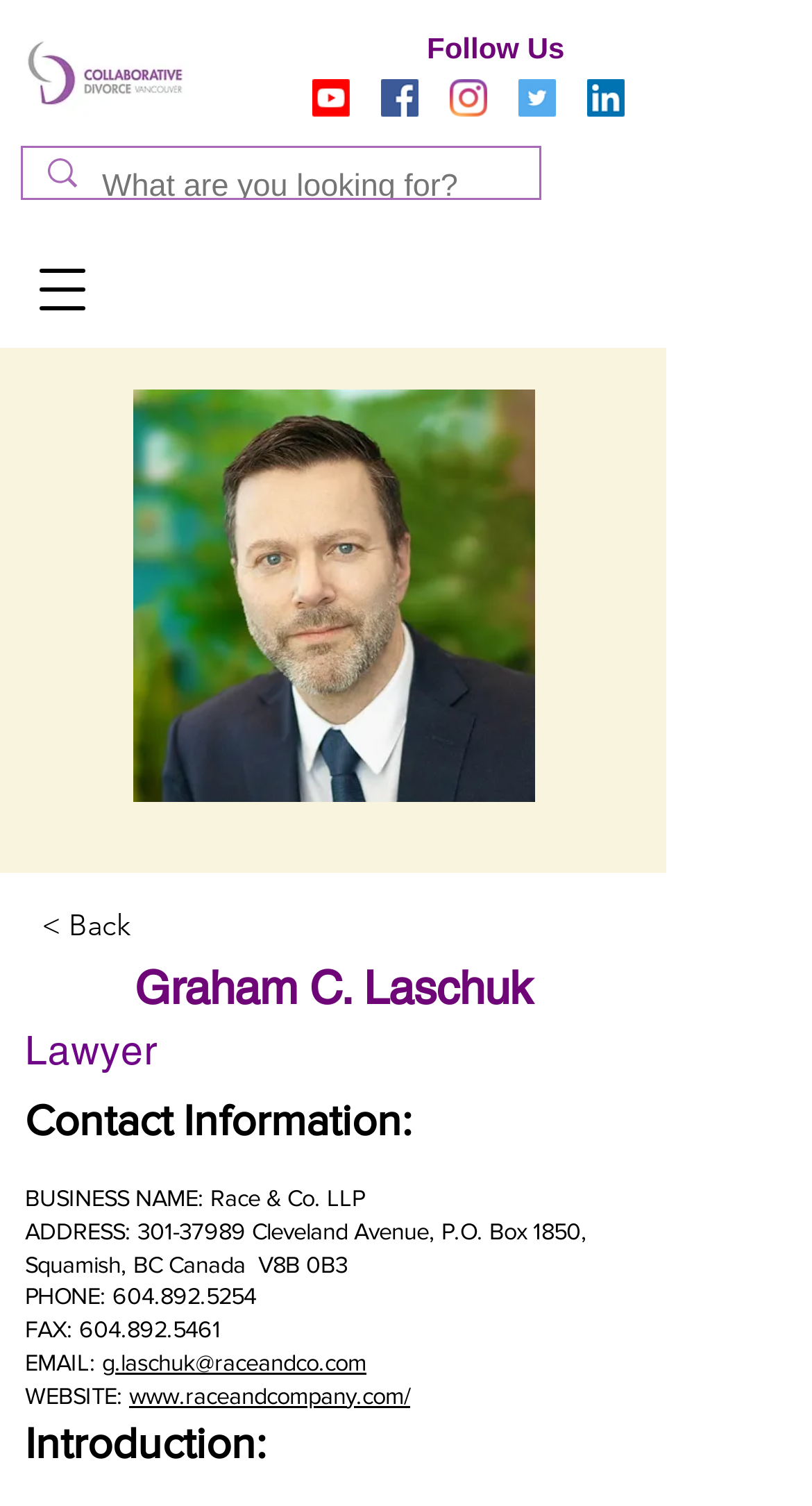Could you determine the bounding box coordinates of the clickable element to complete the instruction: "Search for something"? Provide the coordinates as four float numbers between 0 and 1, i.e., [left, top, right, bottom].

[0.126, 0.098, 0.567, 0.149]